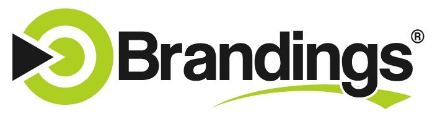Provide a comprehensive description of the image.

The image features the logo of "Brandings," a company specializing in providing creative naming solutions for businesses. The logo showcases a distinctive design, incorporating a vibrant green circular element alongside a stylized arrow and the brand name "Brandings" in bold, modern typography. This combination of elements conveys a sense of innovation and clarity, reflecting the company’s commitment to helping clients find the perfect name for their ventures. The design exudes professionalism and approachability, aligning with Brandings' mission to offer expert assistance in business naming.